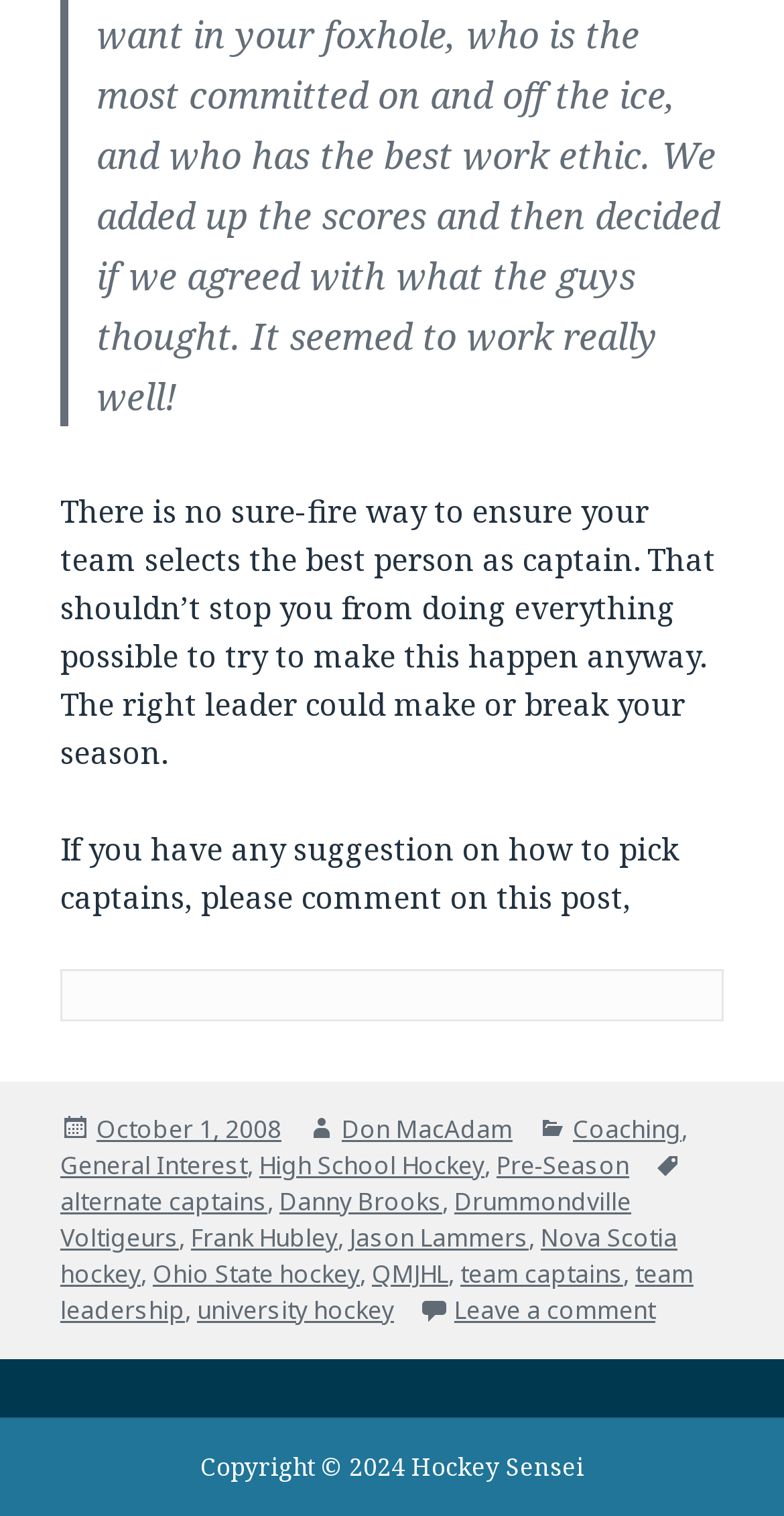Find the bounding box coordinates of the element you need to click on to perform this action: 'Click on the link to view the tag 'team captains''. The coordinates should be represented by four float values between 0 and 1, in the format [left, top, right, bottom].

[0.587, 0.829, 0.795, 0.853]